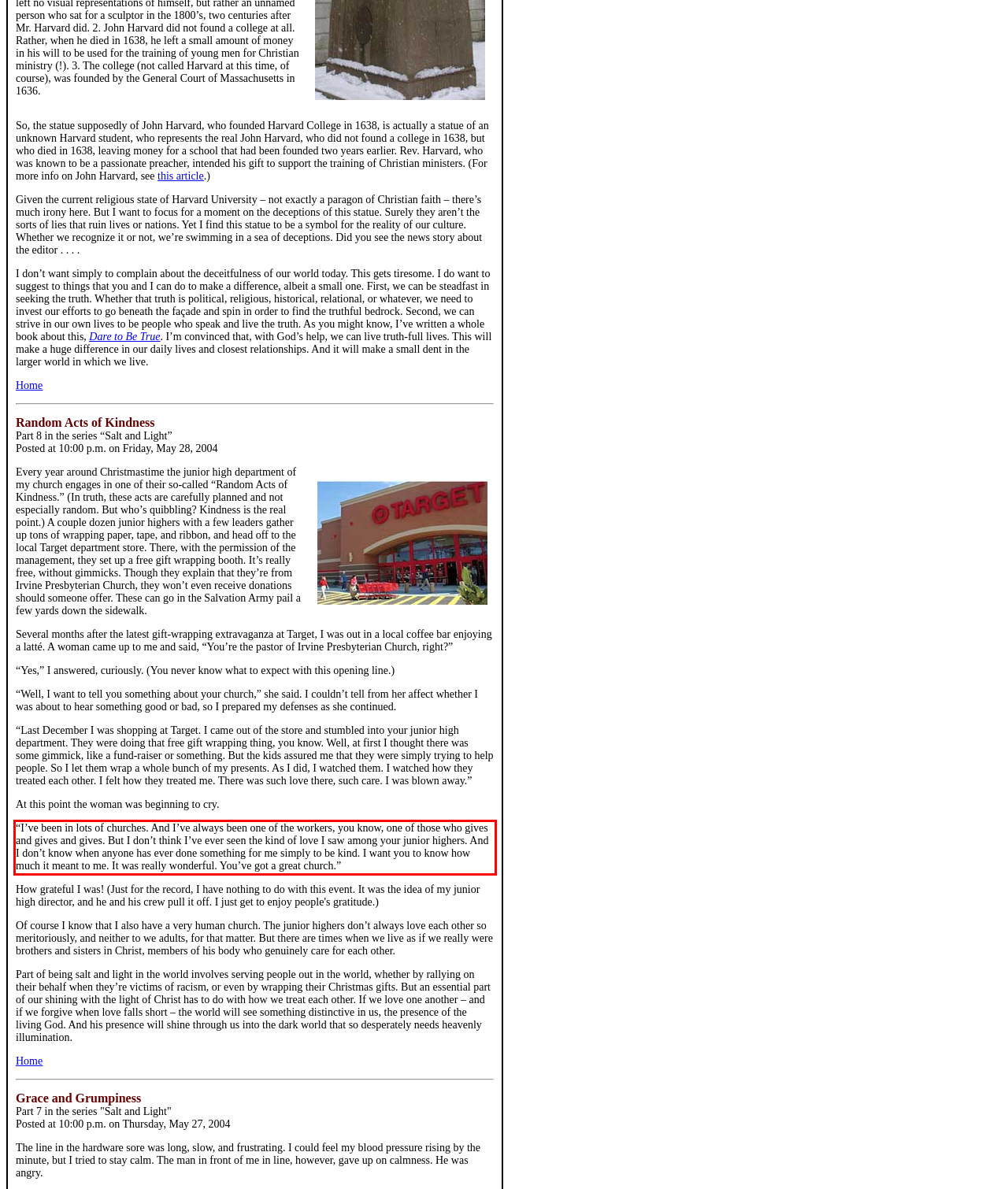Within the screenshot of the webpage, there is a red rectangle. Please recognize and generate the text content inside this red bounding box.

“I’ve been in lots of churches. And I’ve always been one of the workers, you know, one of those who gives and gives and gives. But I don’t think I’ve ever seen the kind of love I saw among your junior highers. And I don’t know when anyone has ever done something for me simply to be kind. I want you to know how much it meant to me. It was really wonderful. You’ve got a great church.”